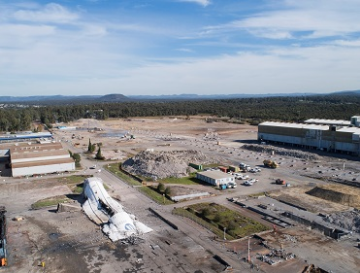Based on what you see in the screenshot, provide a thorough answer to this question: What is the contrast in the background of the image?

In the background of the image, there is a striking contrast between the industrial setting and the natural environment, featuring rolling hills and a clear blue sky, which emphasizes the transition from an operational facility to a site poised for redevelopment.